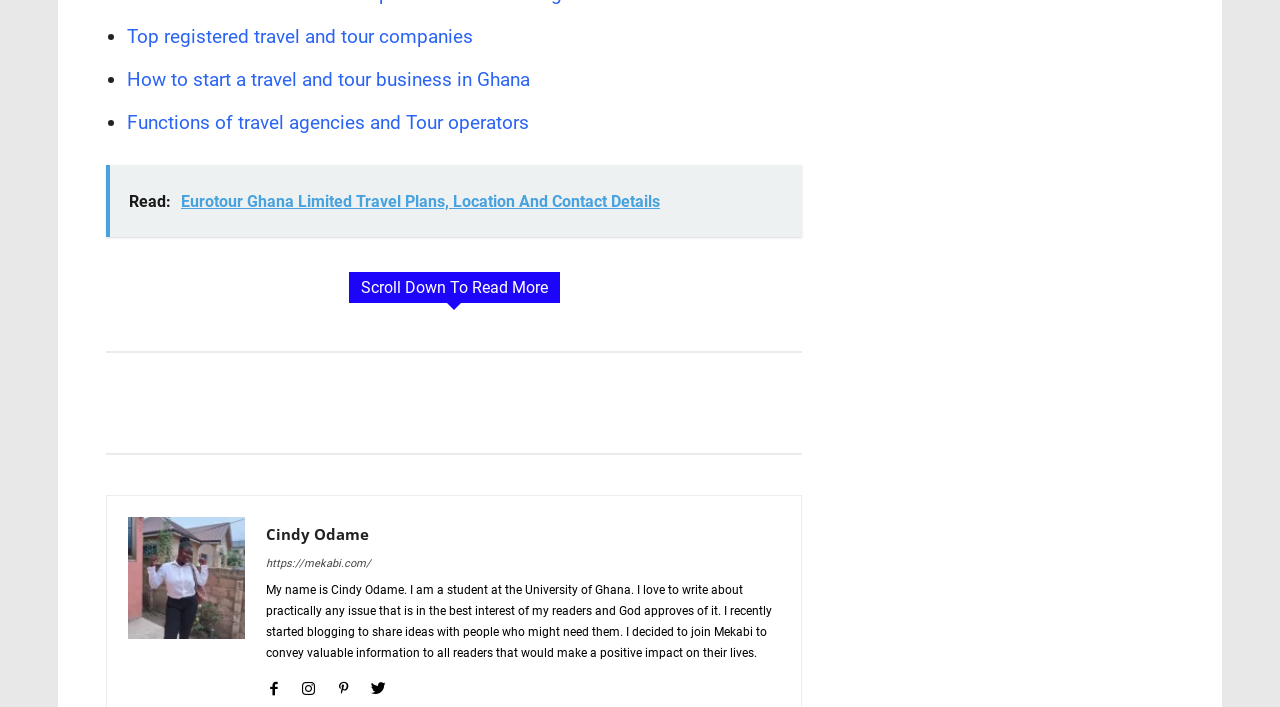Please specify the bounding box coordinates of the element that should be clicked to execute the given instruction: 'Visit Cindy Odame's homepage'. Ensure the coordinates are four float numbers between 0 and 1, expressed as [left, top, right, bottom].

[0.208, 0.741, 0.609, 0.771]